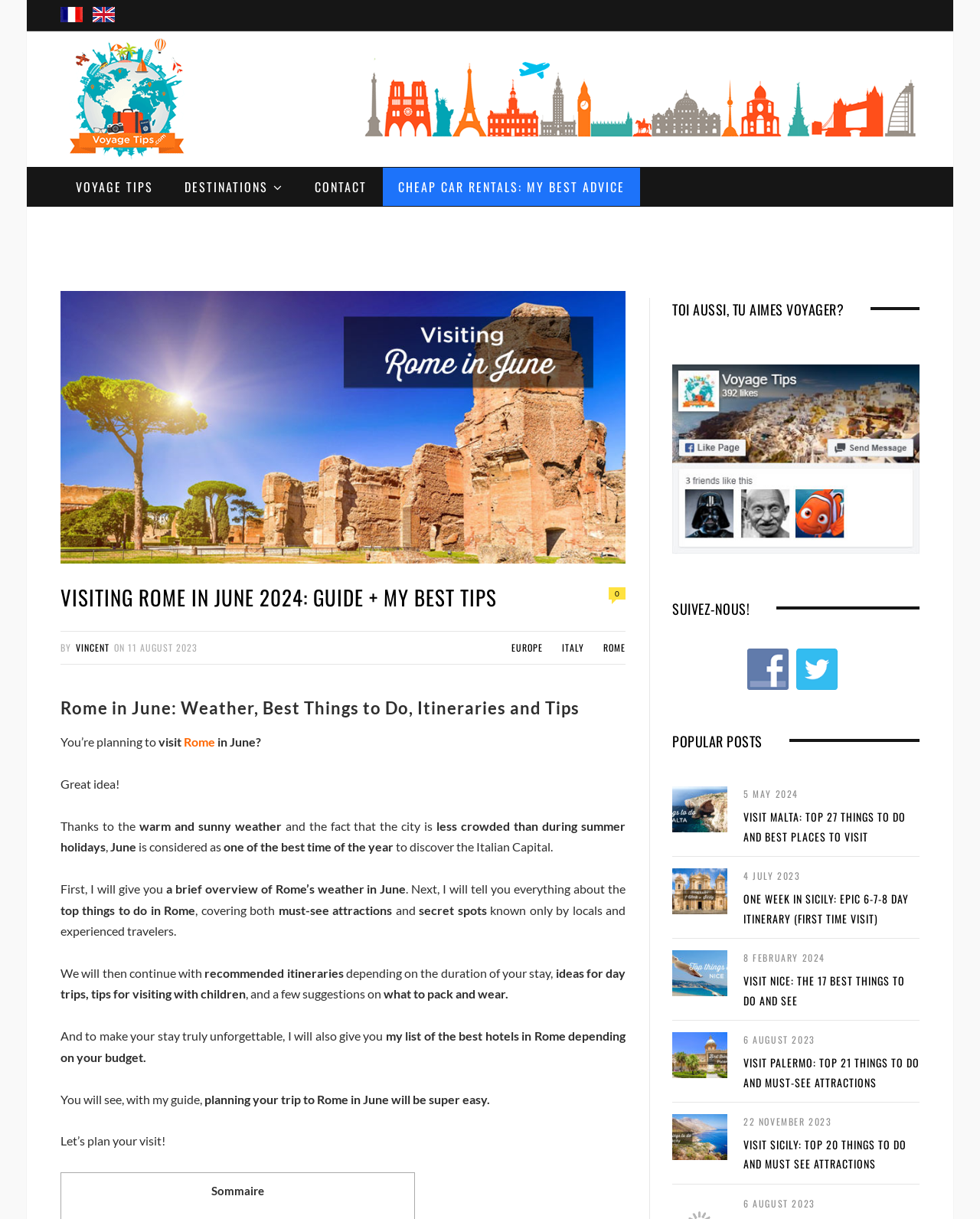Using the element description provided, determine the bounding box coordinates in the format (top-left x, top-left y, bottom-right x, bottom-right y). Ensure that all values are floating point numbers between 0 and 1. Element description: alt="Voyage Tips Facebook"

[0.686, 0.445, 0.938, 0.456]